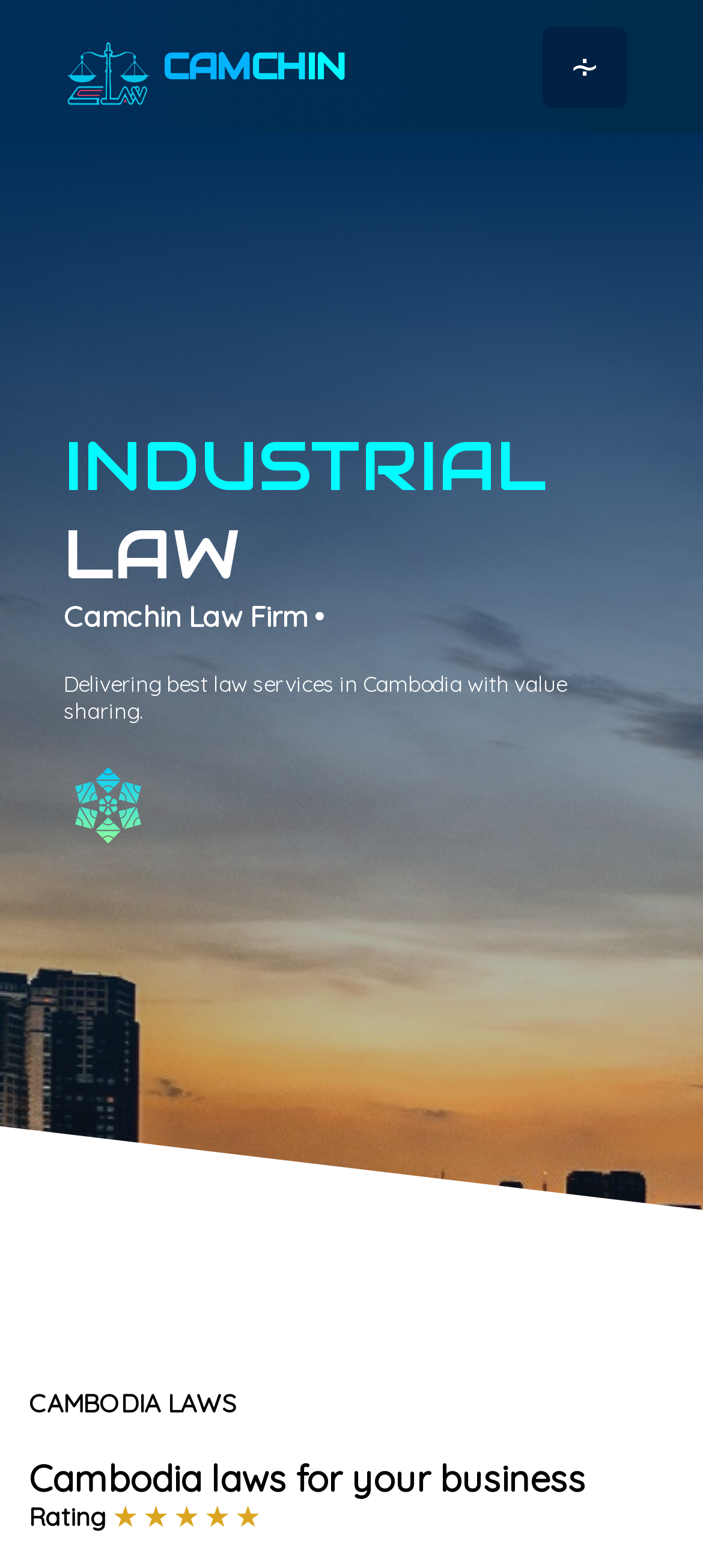What is the rating of the law firm?
Refer to the image and provide a concise answer in one word or phrase.

5 stars